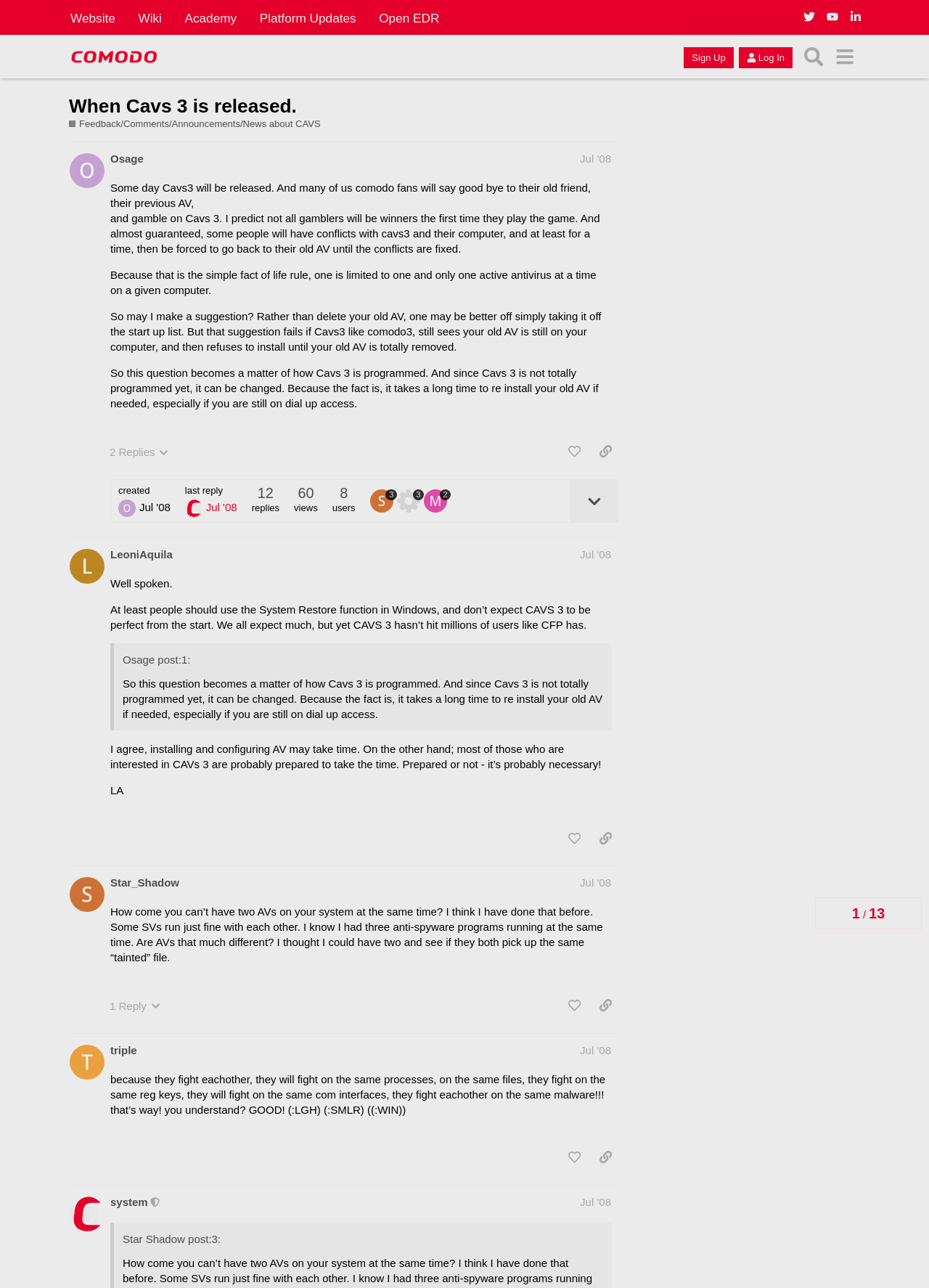Please answer the following question using a single word or phrase: 
What is the function of the 'Search' button?

To search the forum